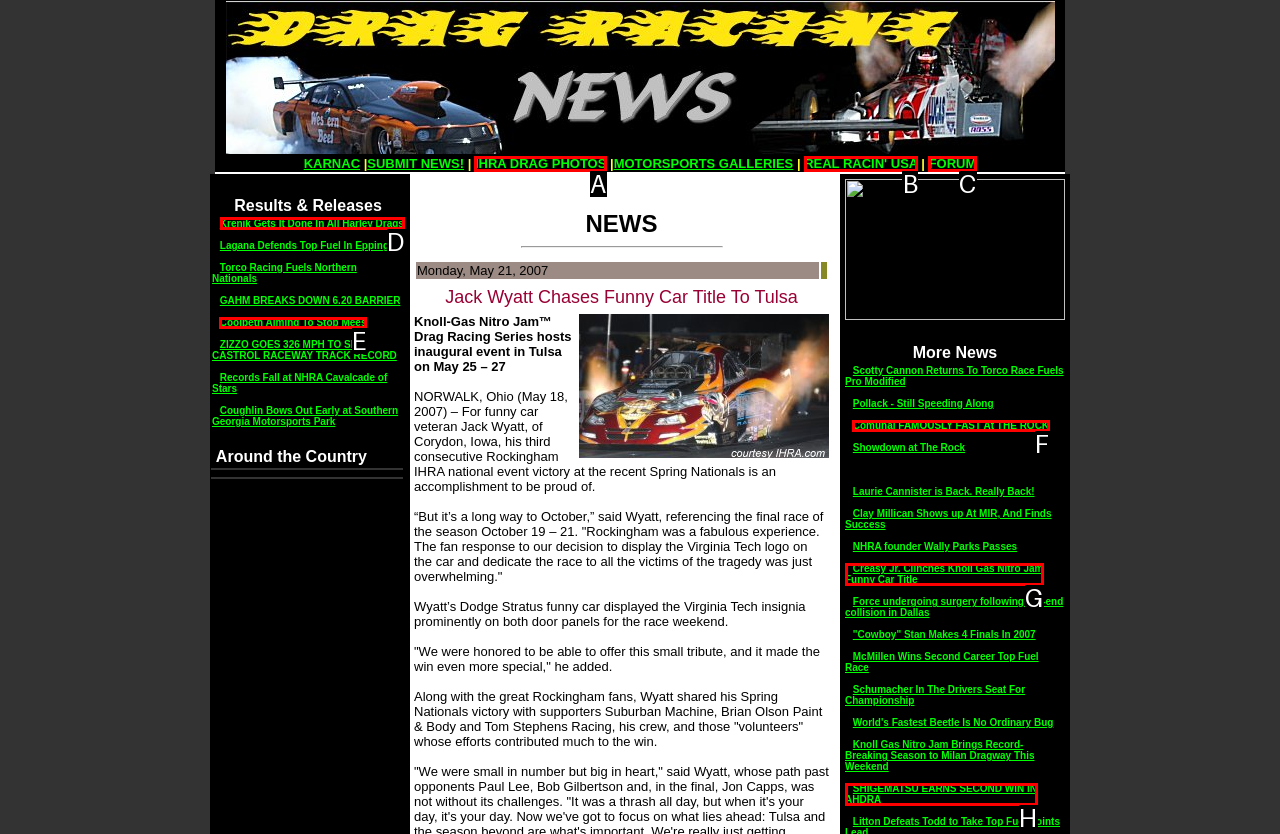To complete the task: Read 'Krenik Gets It Done In All Harley Drags' news, select the appropriate UI element to click. Respond with the letter of the correct option from the given choices.

D